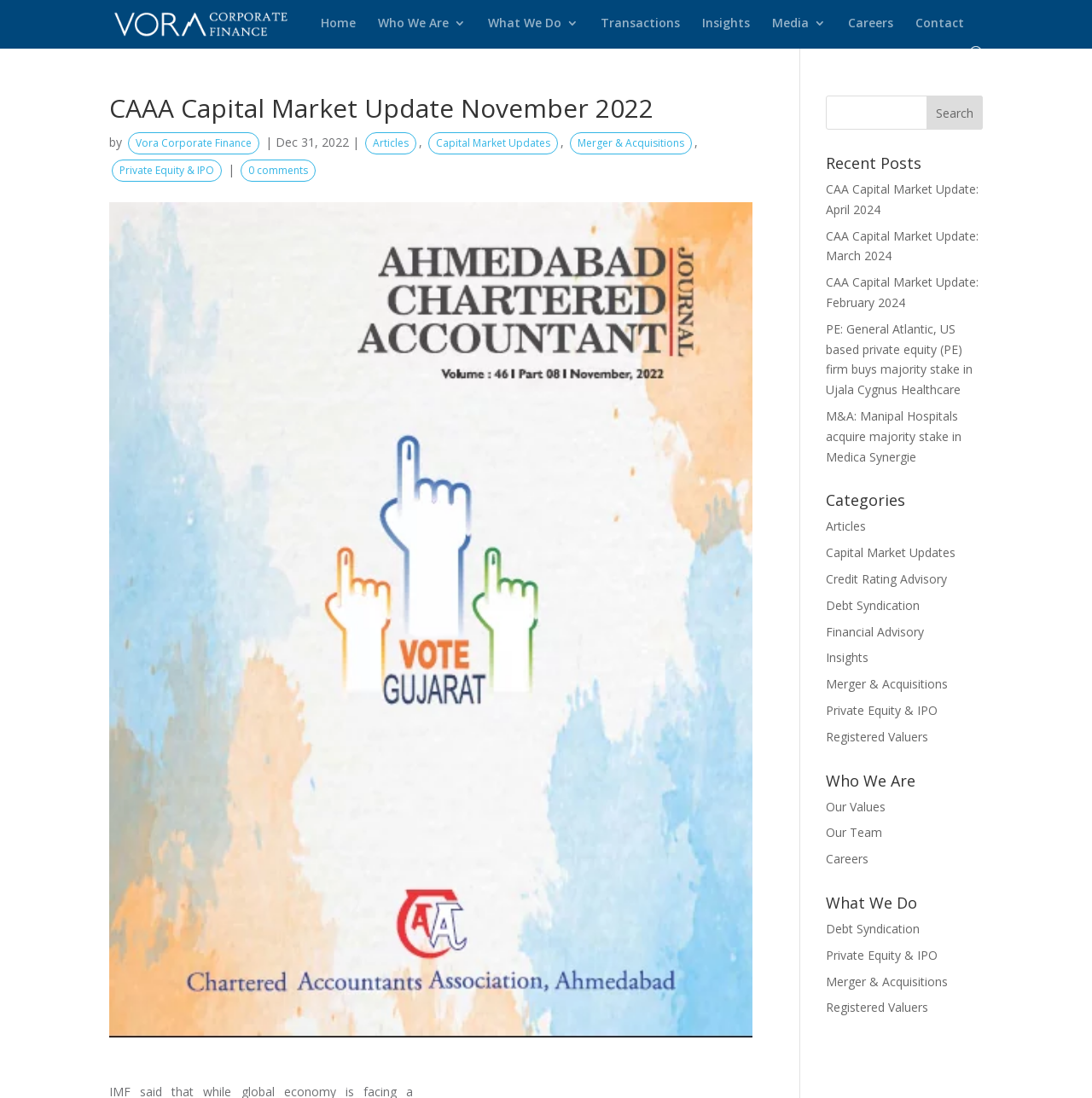Please specify the bounding box coordinates of the region to click in order to perform the following instruction: "Learn about what Vora Corporate Finance does".

[0.447, 0.016, 0.53, 0.042]